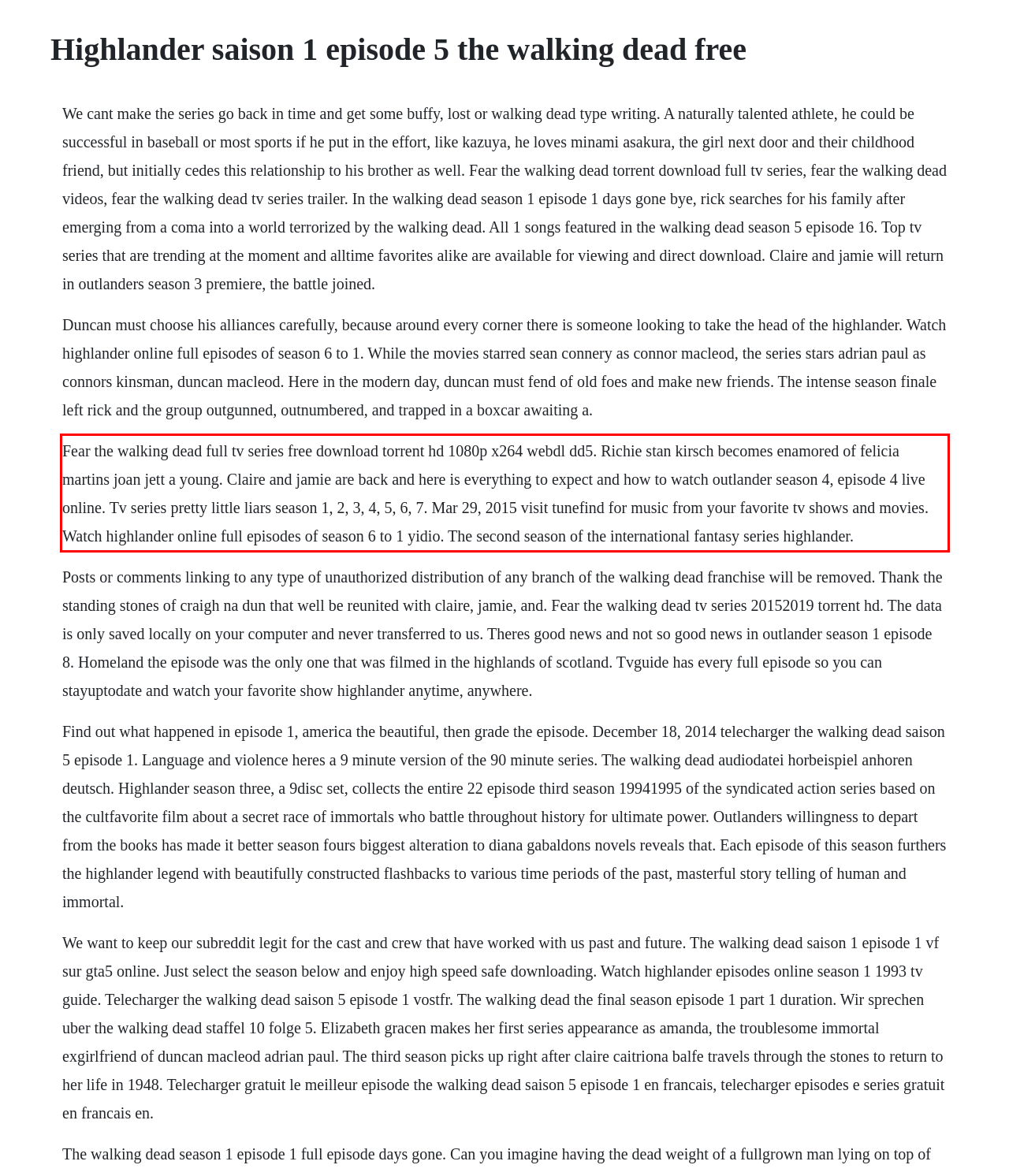Please identify and extract the text content from the UI element encased in a red bounding box on the provided webpage screenshot.

Fear the walking dead full tv series free download torrent hd 1080p x264 webdl dd5. Richie stan kirsch becomes enamored of felicia martins joan jett a young. Claire and jamie are back and here is everything to expect and how to watch outlander season 4, episode 4 live online. Tv series pretty little liars season 1, 2, 3, 4, 5, 6, 7. Mar 29, 2015 visit tunefind for music from your favorite tv shows and movies. Watch highlander online full episodes of season 6 to 1 yidio. The second season of the international fantasy series highlander.